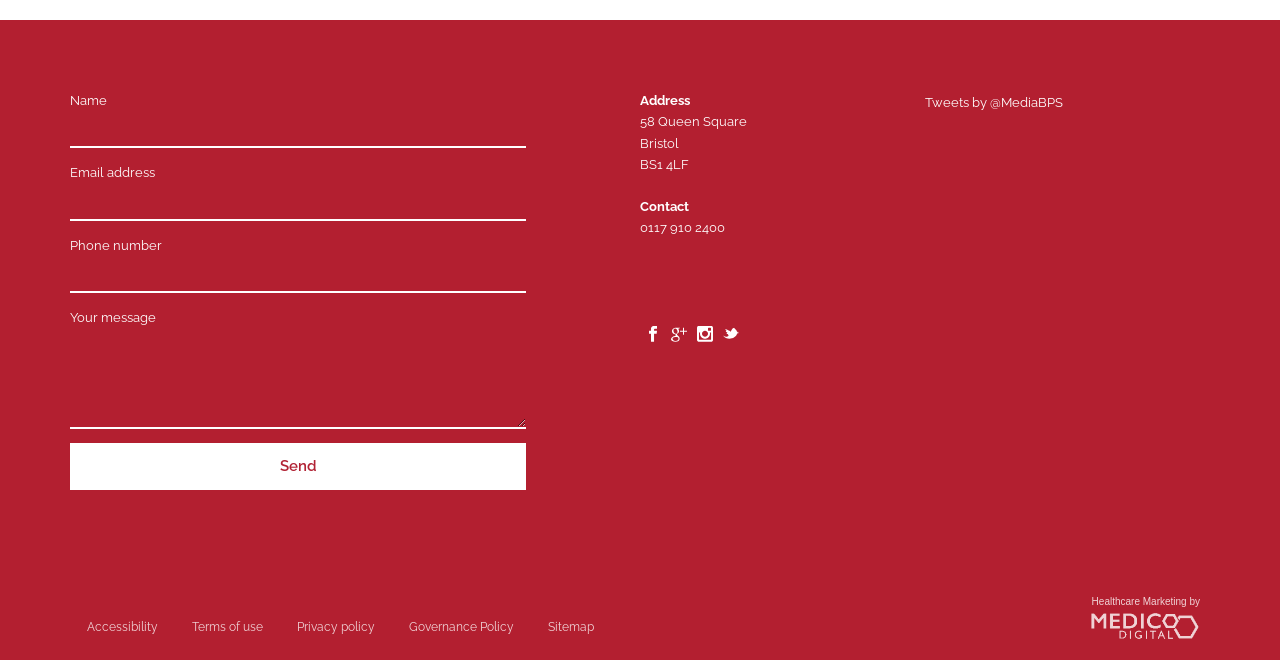Please predict the bounding box coordinates of the element's region where a click is necessary to complete the following instruction: "Click the Accessibility link". The coordinates should be represented by four float numbers between 0 and 1, i.e., [left, top, right, bottom].

[0.068, 0.939, 0.123, 0.963]